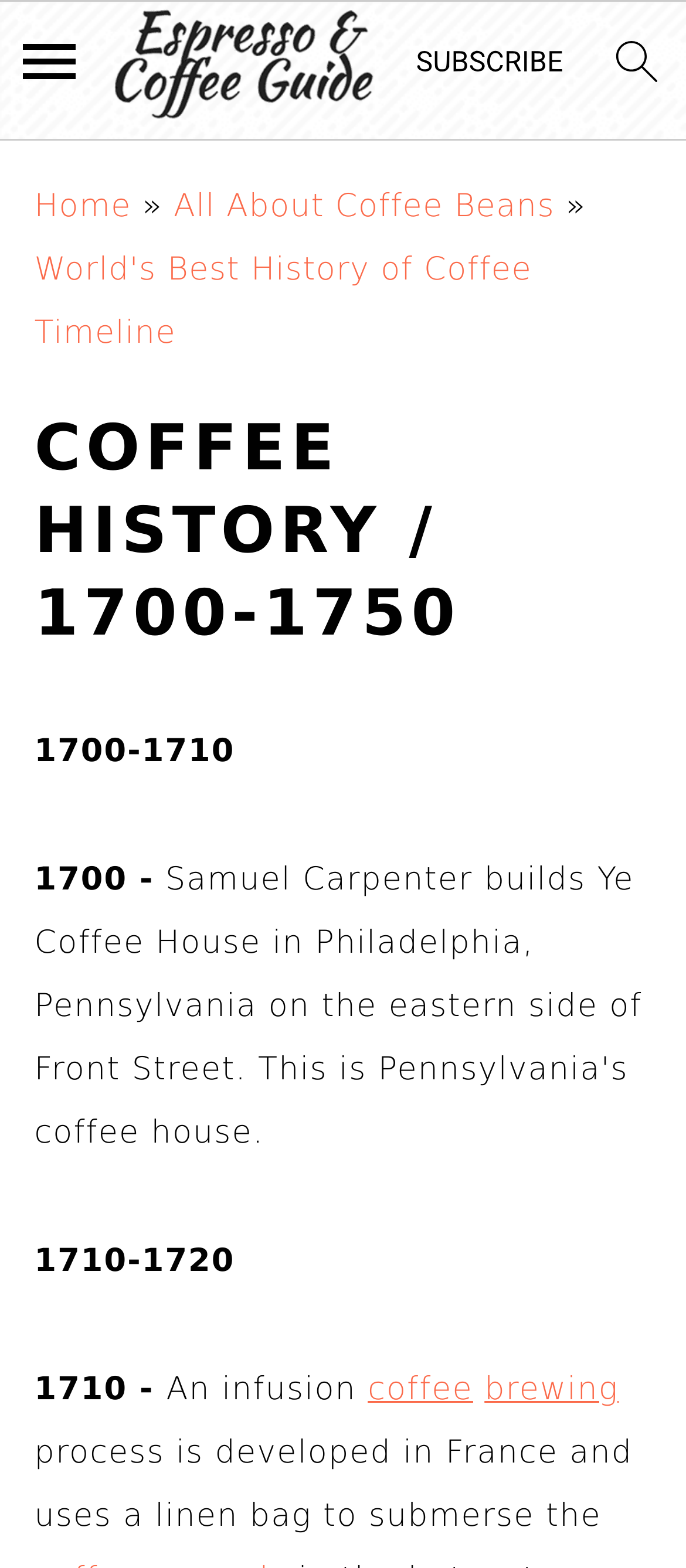Please examine the image and answer the question with a detailed explanation:
What is the name of the coffee house built in Philadelphia?

From the webpage, we can see that in 1700, Samuel Carpenter built Ye Coffee House in Philadelphia, Pennsylvania on the eastern side of Front Street, which is mentioned in the static text elements.